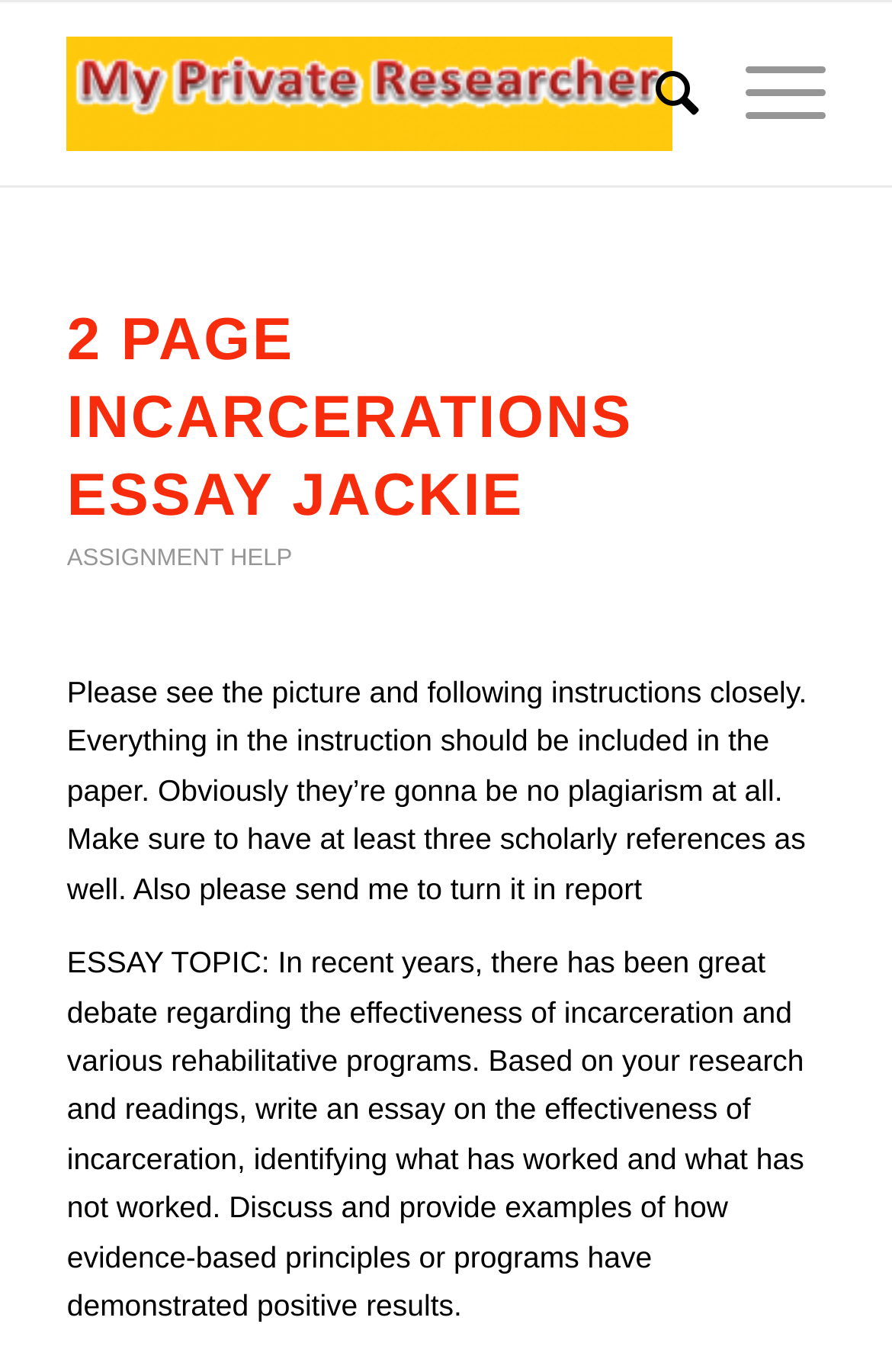Locate the bounding box coordinates of the UI element described by: "Menu". The bounding box coordinates should consist of four float numbers between 0 and 1, i.e., [left, top, right, bottom].

[0.784, 0.002, 0.925, 0.135]